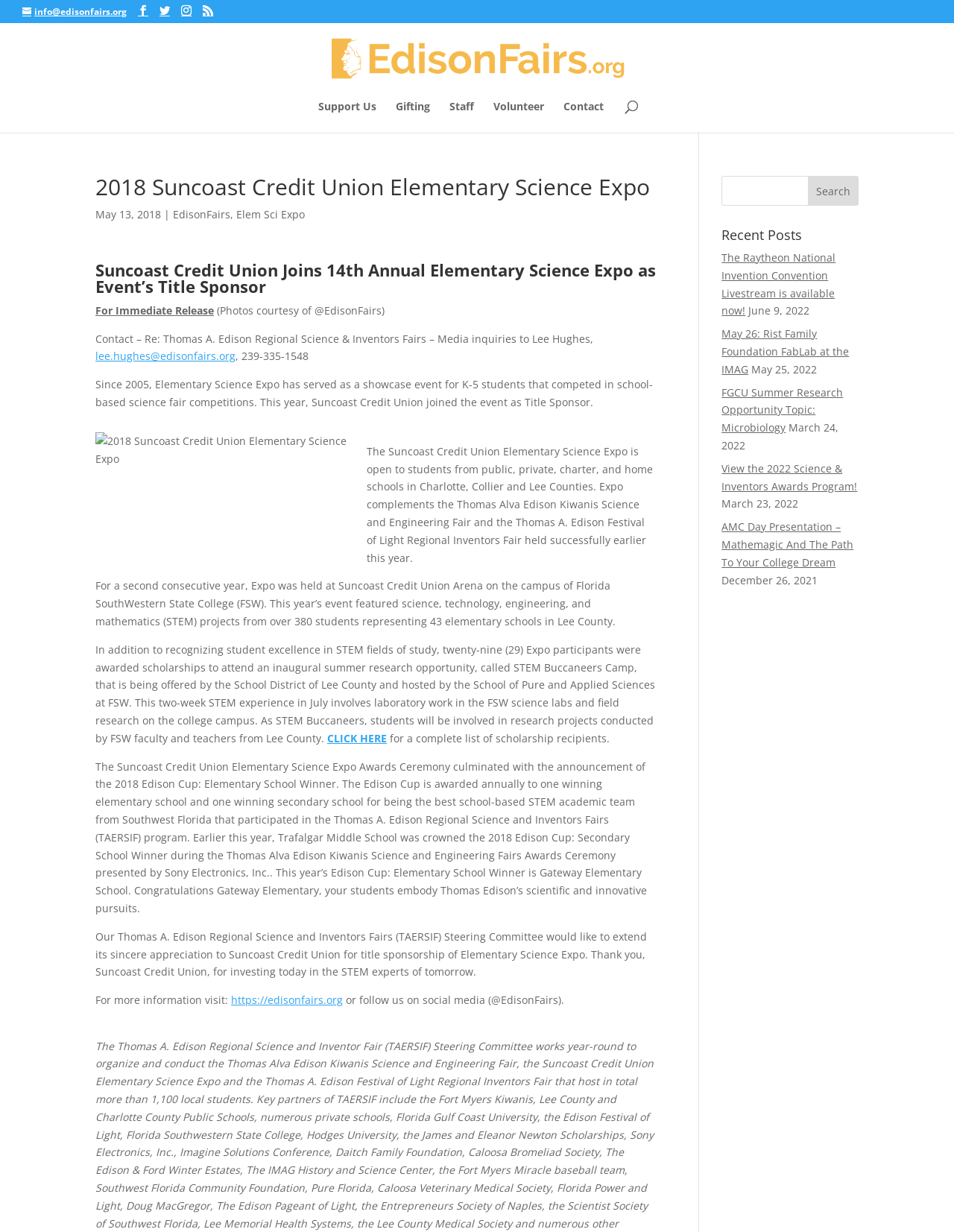Identify and extract the main heading from the webpage.

2018 Suncoast Credit Union Elementary Science Expo